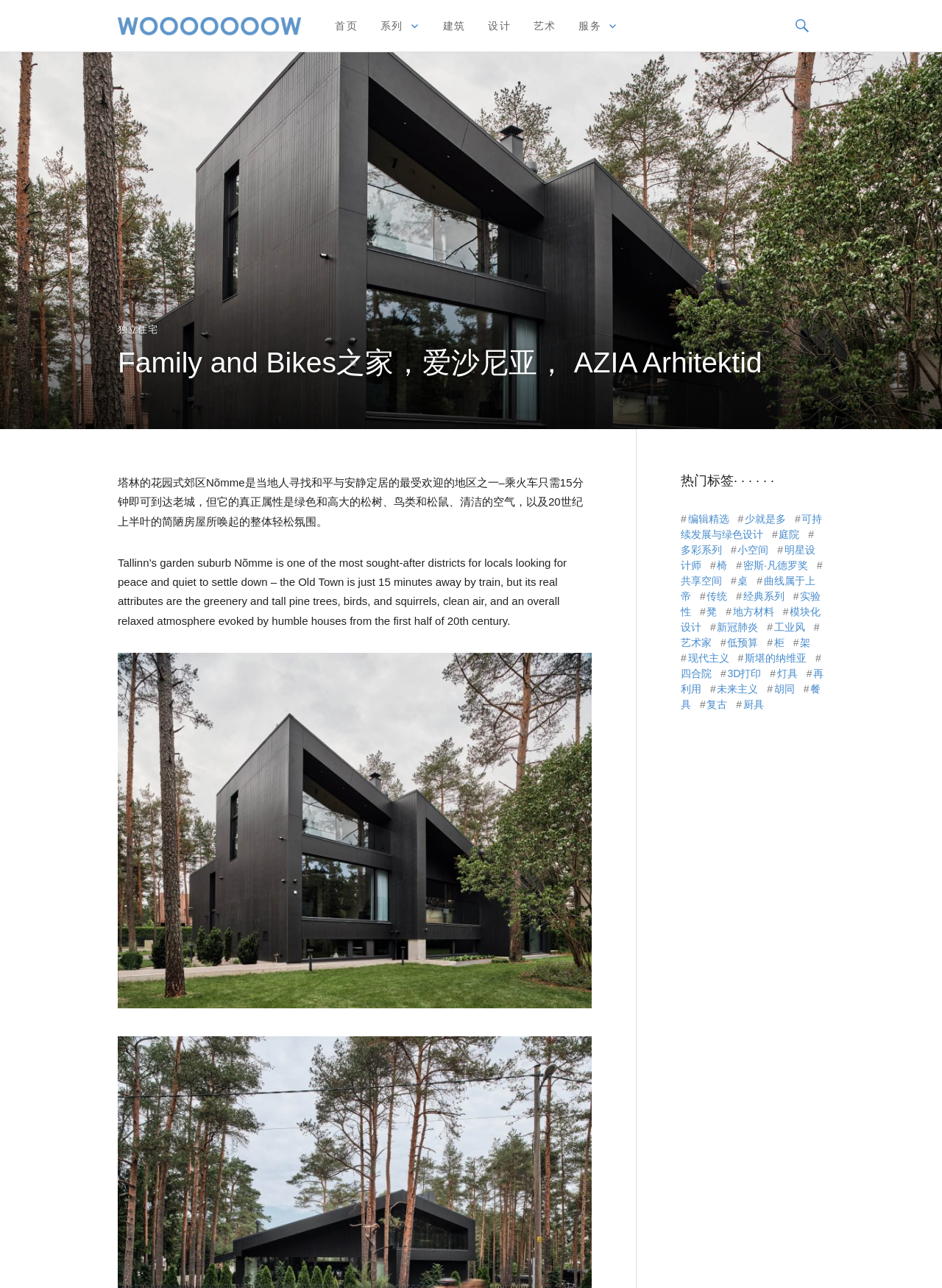Answer this question in one word or a short phrase: How many items are in the '编辑精选' category?

5,285